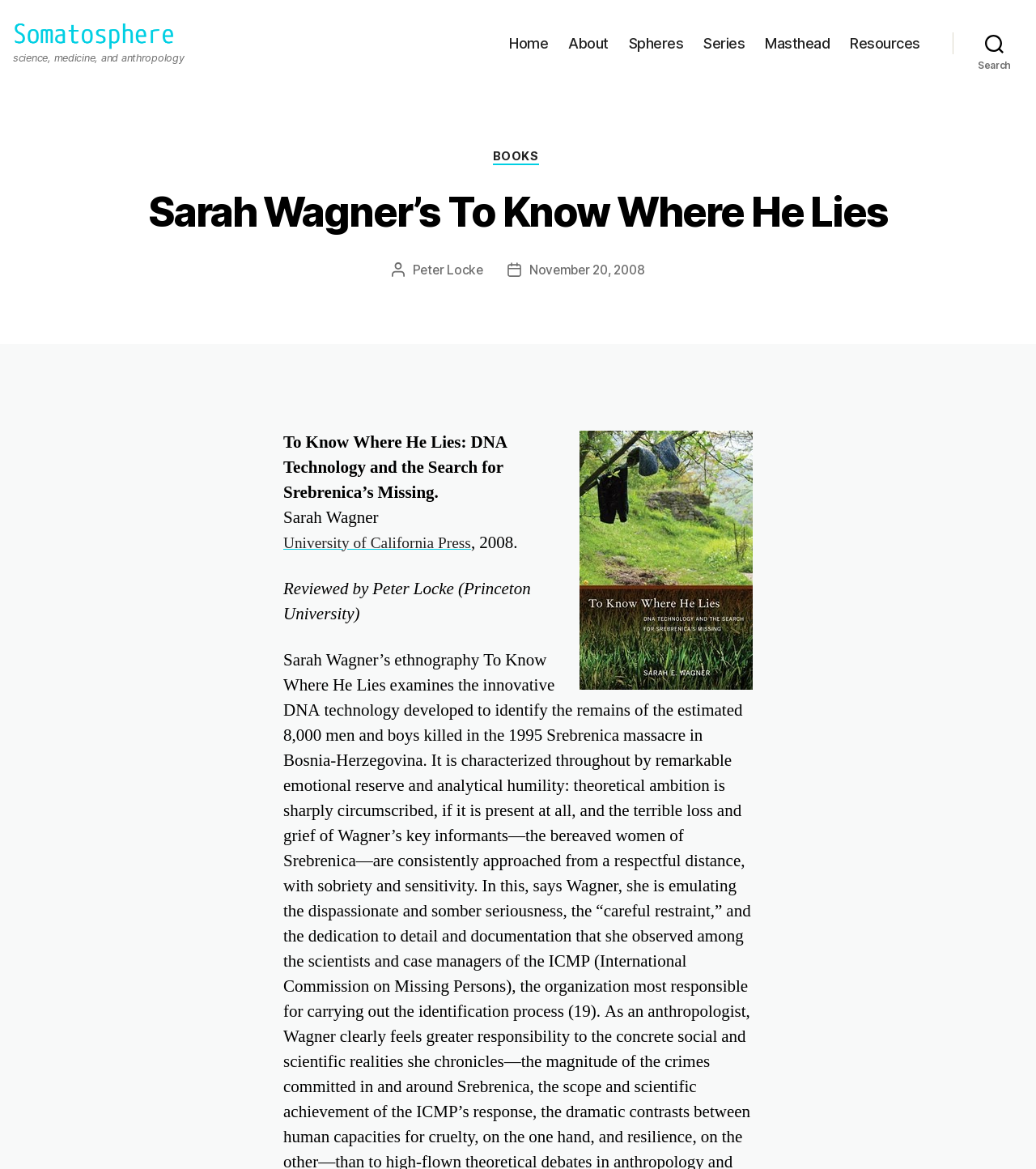Can you determine the bounding box coordinates of the area that needs to be clicked to fulfill the following instruction: "visit University of California Press"?

[0.273, 0.457, 0.469, 0.476]